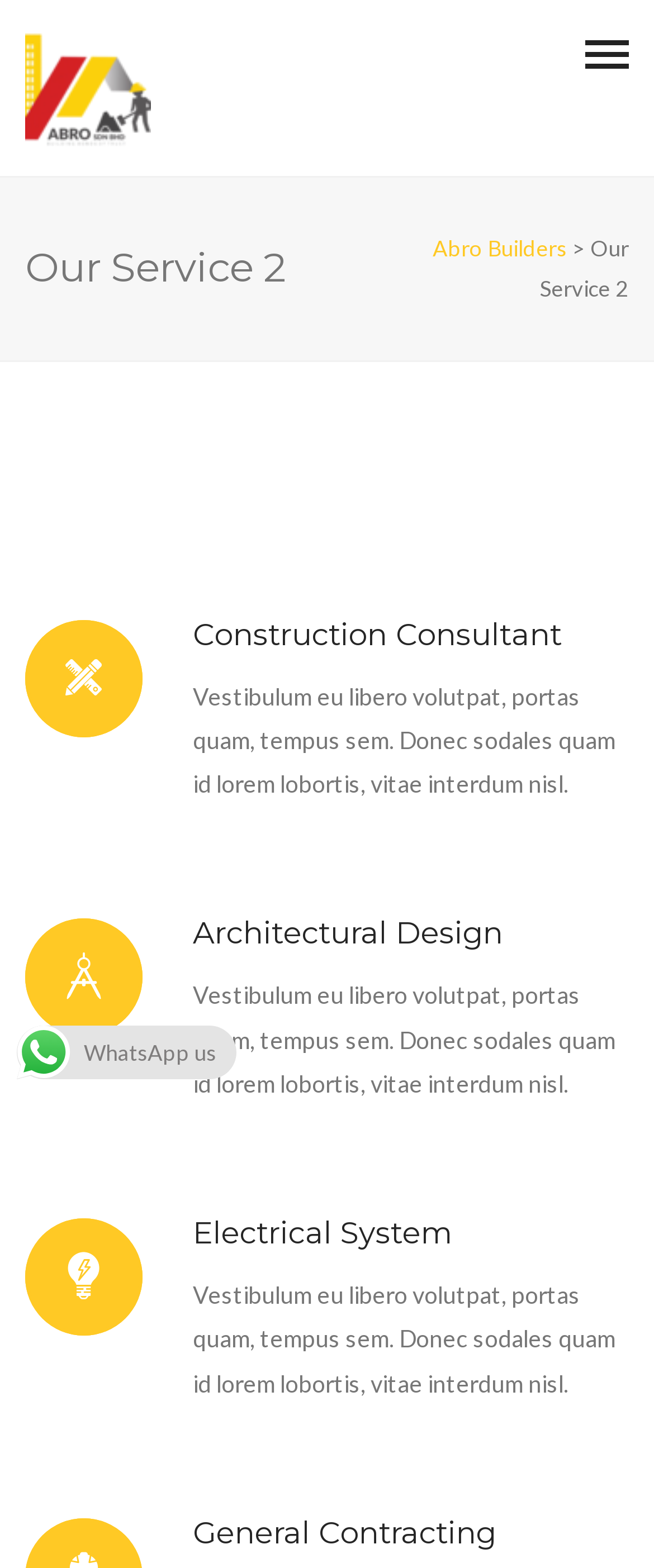Locate the heading on the webpage and return its text.

Our Service 2